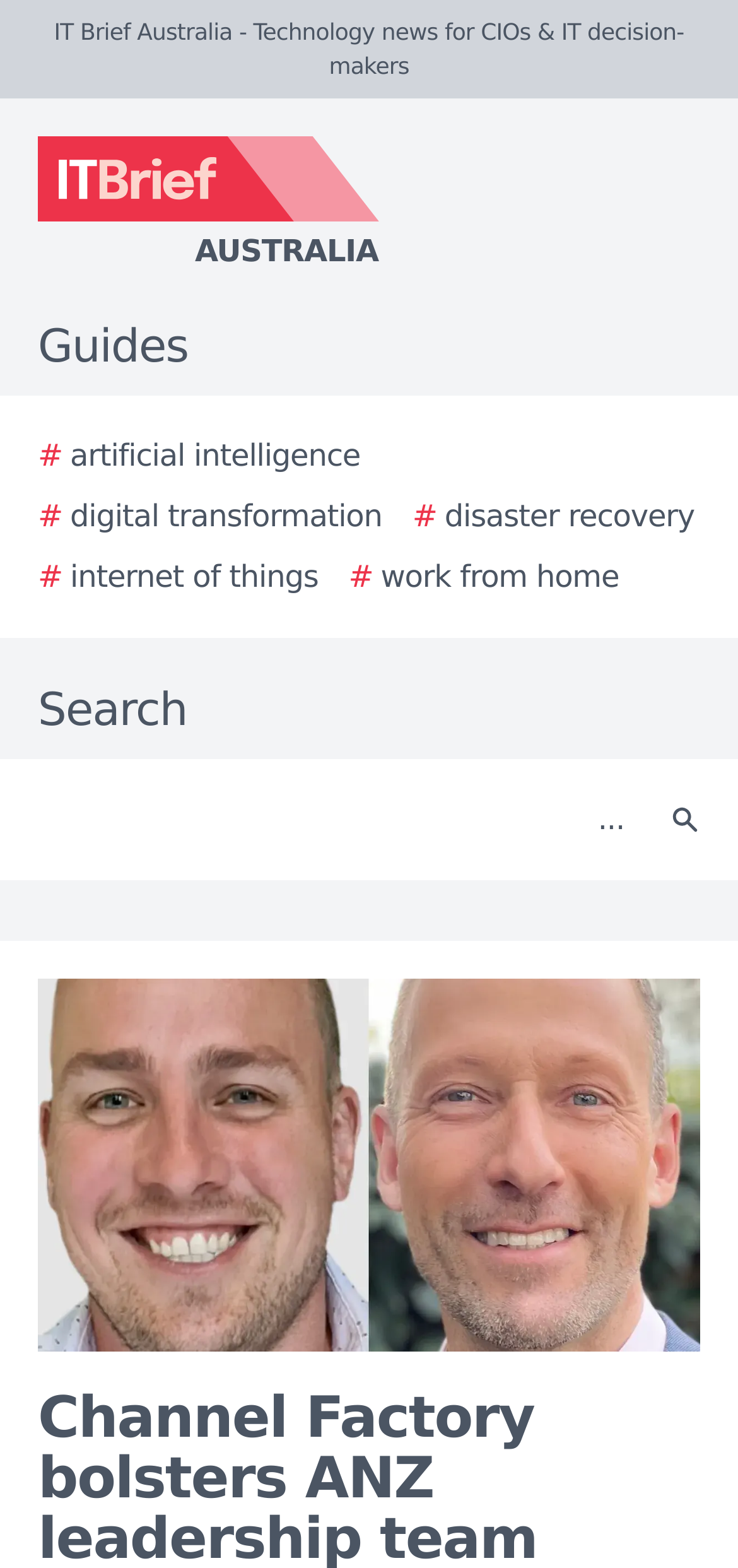How many images are there on the webpage?
Please answer the question as detailed as possible.

I counted the number of images on the webpage. There is a logo image at the top-left corner, an image next to the search button, and a story image at the bottom. Therefore, there are three images on the webpage.